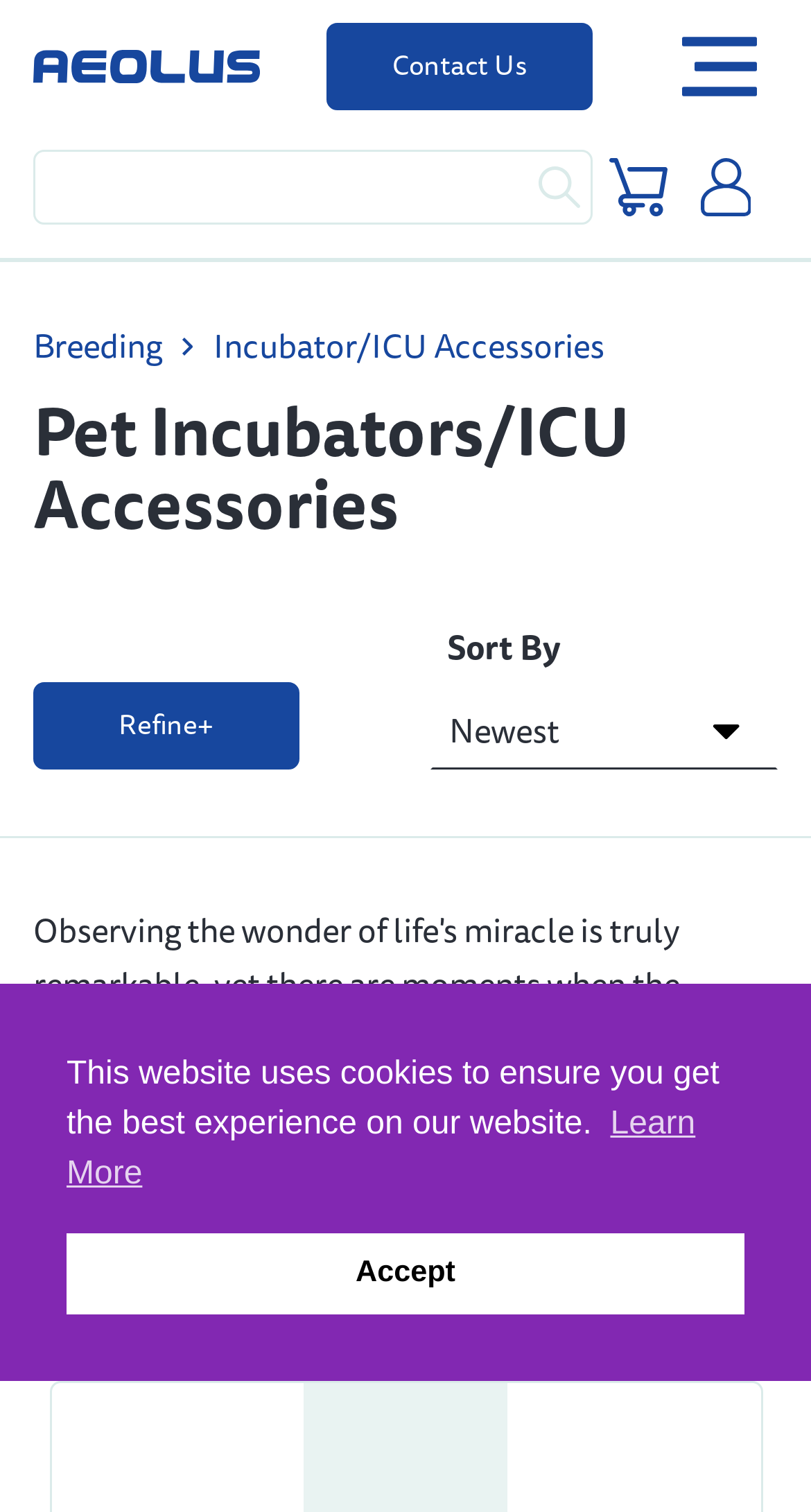Create an in-depth description of the webpage, covering main sections.

The webpage is about Aeolus Pet, a premier provider of grooming, boarding, dog show, breeding, and veterinary products in the United States. At the top of the page, there is a cookie consent dialog with a message explaining the use of cookies on the website. Below the dialog, there are three buttons: "Learn More" and "Accept" to manage cookie settings.

The top navigation bar features the Aeolus Pet logo on the left, followed by links to "Contact Us", a search box, and a cart icon with a notification that the cart is empty. On the right side of the navigation bar, there are links to manage the user's account and view the cart.

Below the navigation bar, there are three main links: "Breeding", "Incubator/ICU Accessories", and a heading "Pet Incubators/ICU Accessories". The "Incubator/ICU Accessories" link is the longest and spans almost the entire width of the page.

Under the heading, there is a button "Refine+" and a dropdown menu labeled "Sort By". A combobox is located to the right of the dropdown menu. At the bottom of the page, there is a link to "Contact Aeolus Pet" with a description "breeding/incubator-icu-accessories".